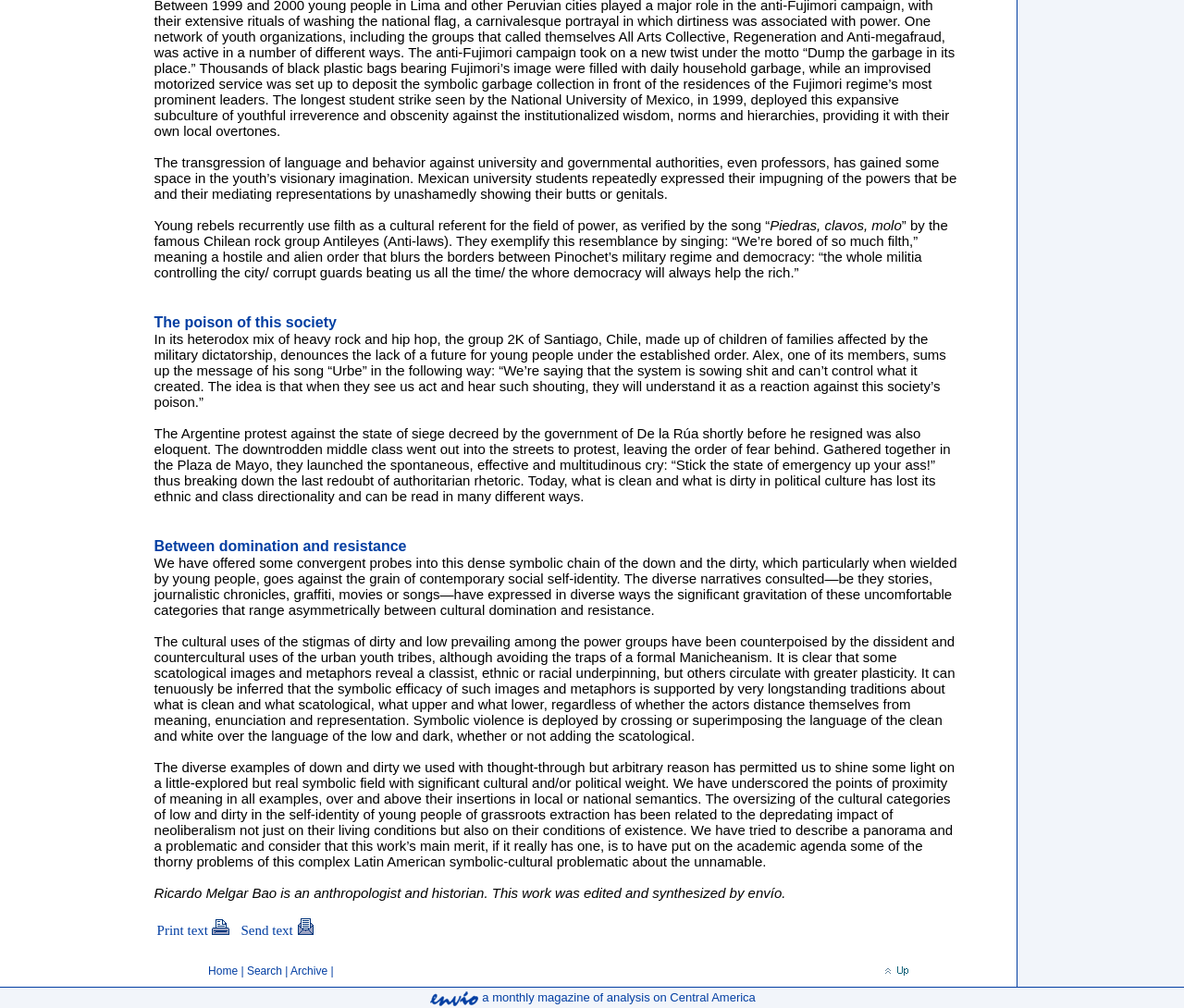What is the topic of the article?
Answer the question using a single word or phrase, according to the image.

Youth rebellion